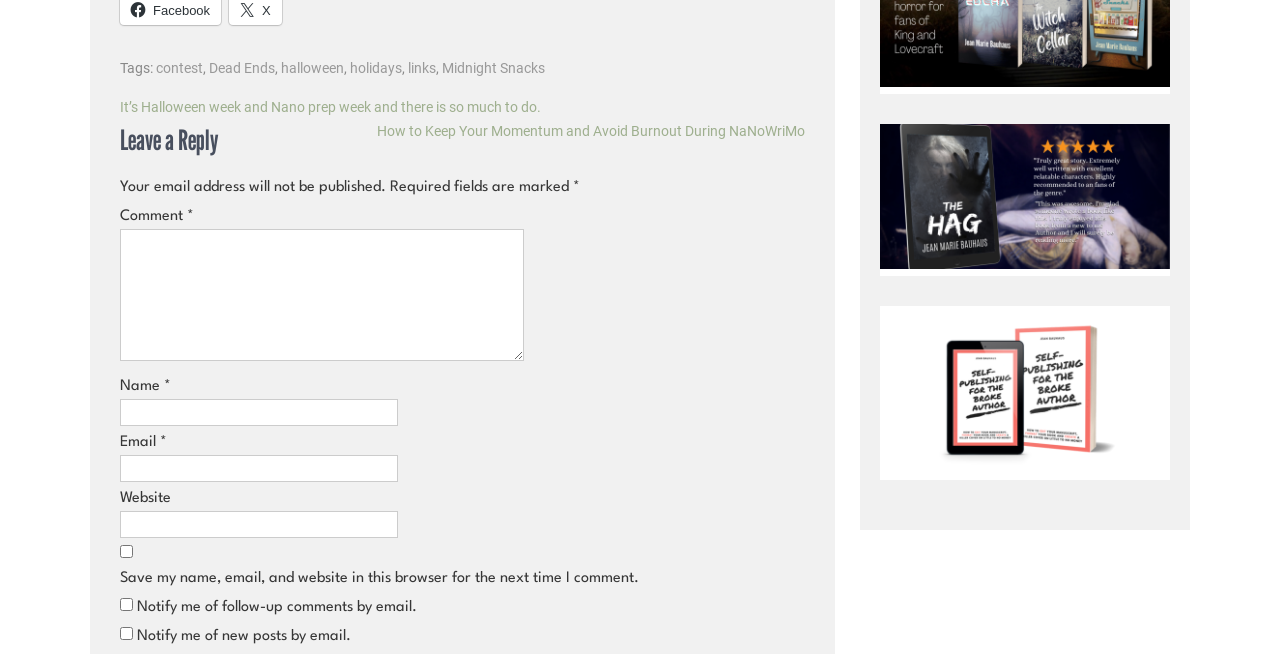Please pinpoint the bounding box coordinates for the region I should click to adhere to this instruction: "Click on the 'Leave a Reply' heading".

[0.094, 0.191, 0.629, 0.238]